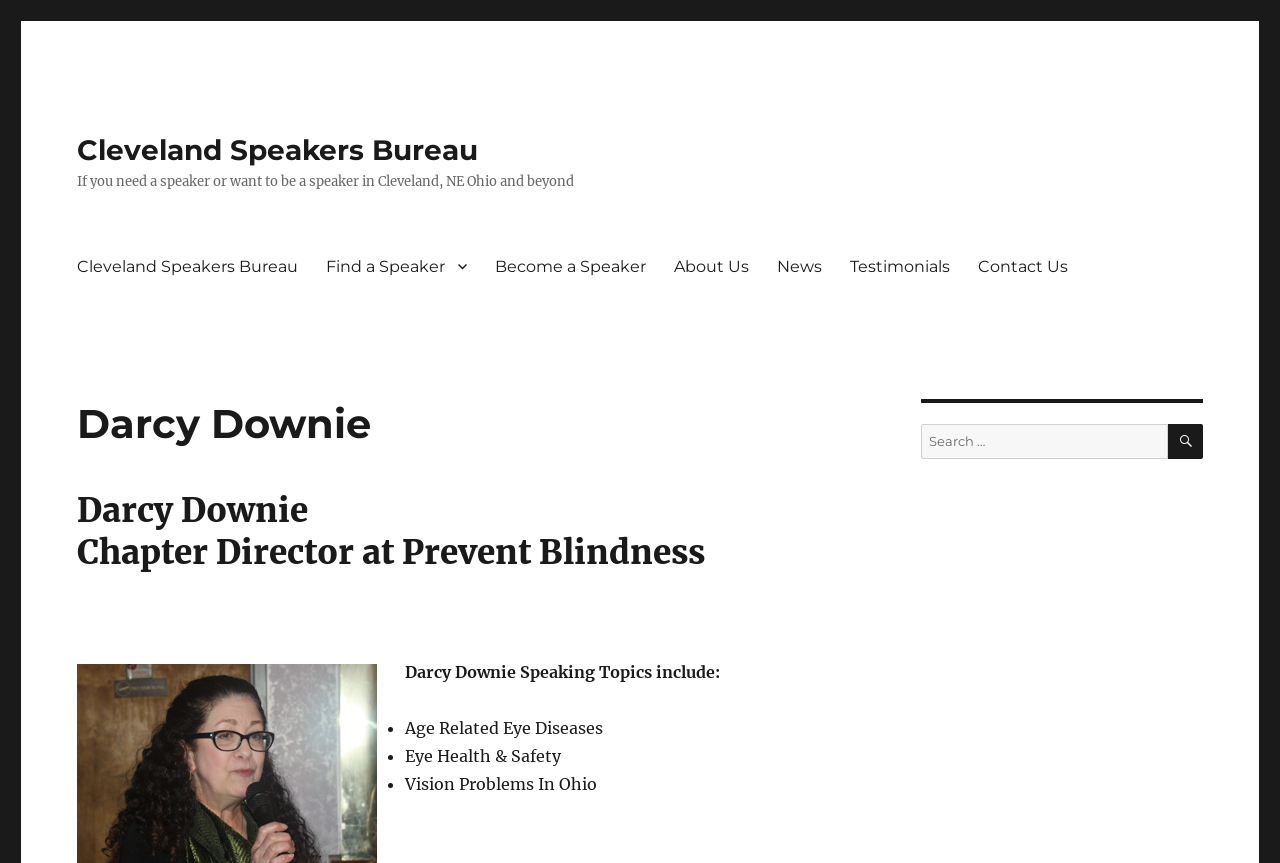Locate the bounding box coordinates of the clickable element to fulfill the following instruction: "Find a speaker". Provide the coordinates as four float numbers between 0 and 1 in the format [left, top, right, bottom].

[0.244, 0.284, 0.376, 0.333]